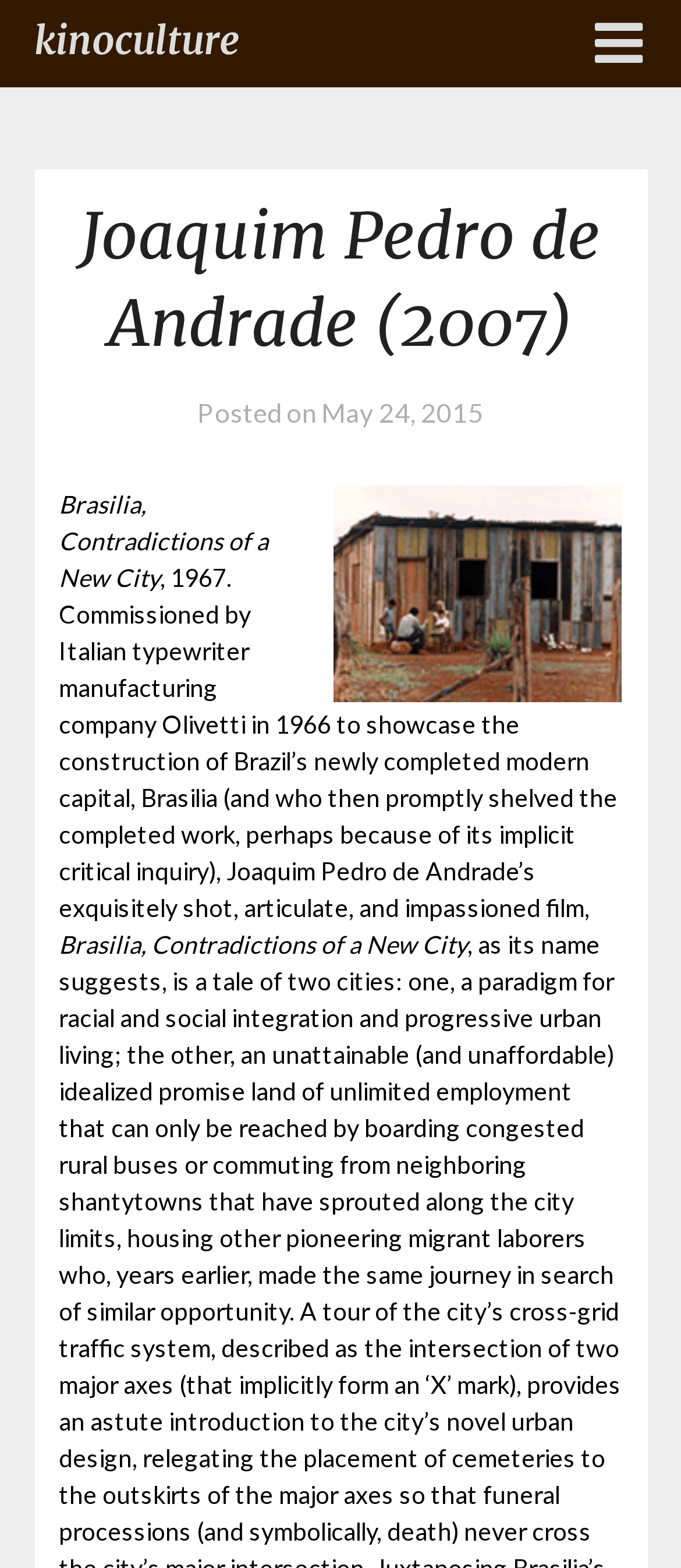Predict the bounding box for the UI component with the following description: "May 24, 2015November 29, 2015".

[0.472, 0.253, 0.71, 0.273]